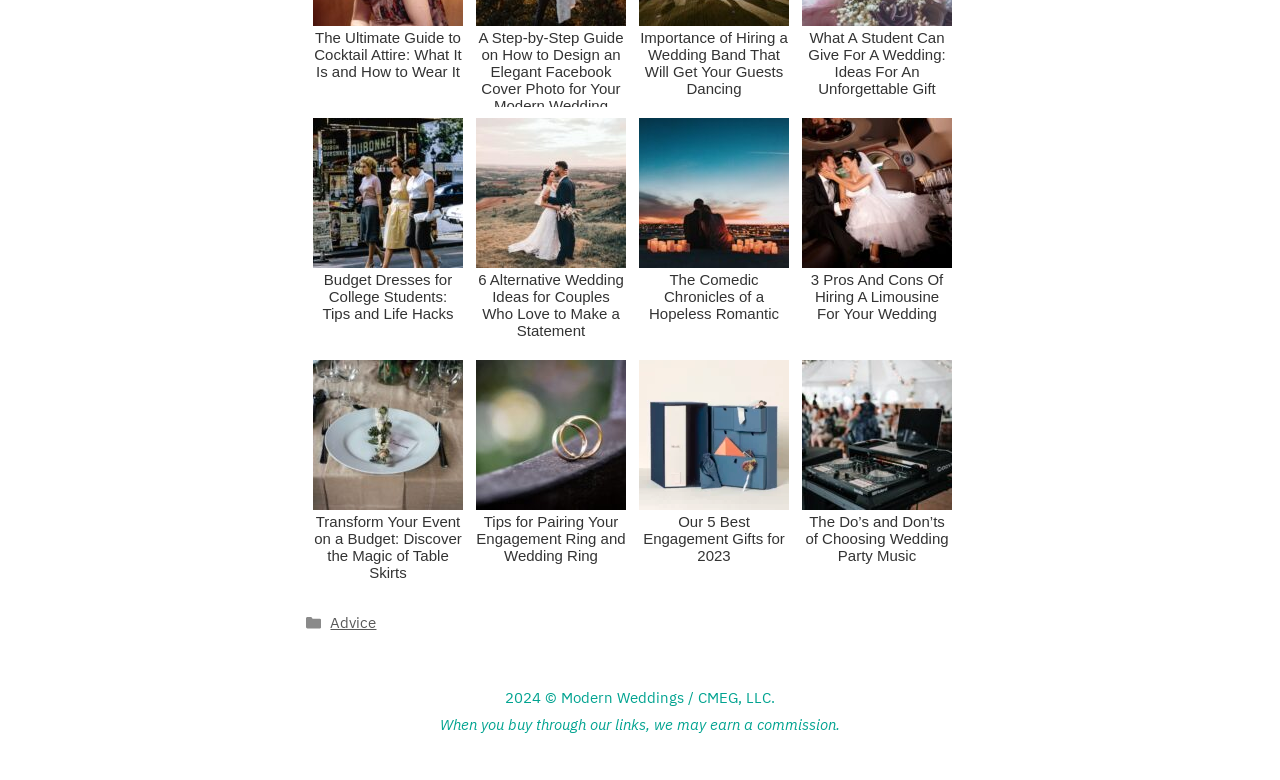Find the bounding box coordinates of the clickable region needed to perform the following instruction: "Browse the categories section". The coordinates should be provided as four float numbers between 0 and 1, i.e., [left, top, right, bottom].

[0.257, 0.783, 0.313, 0.809]